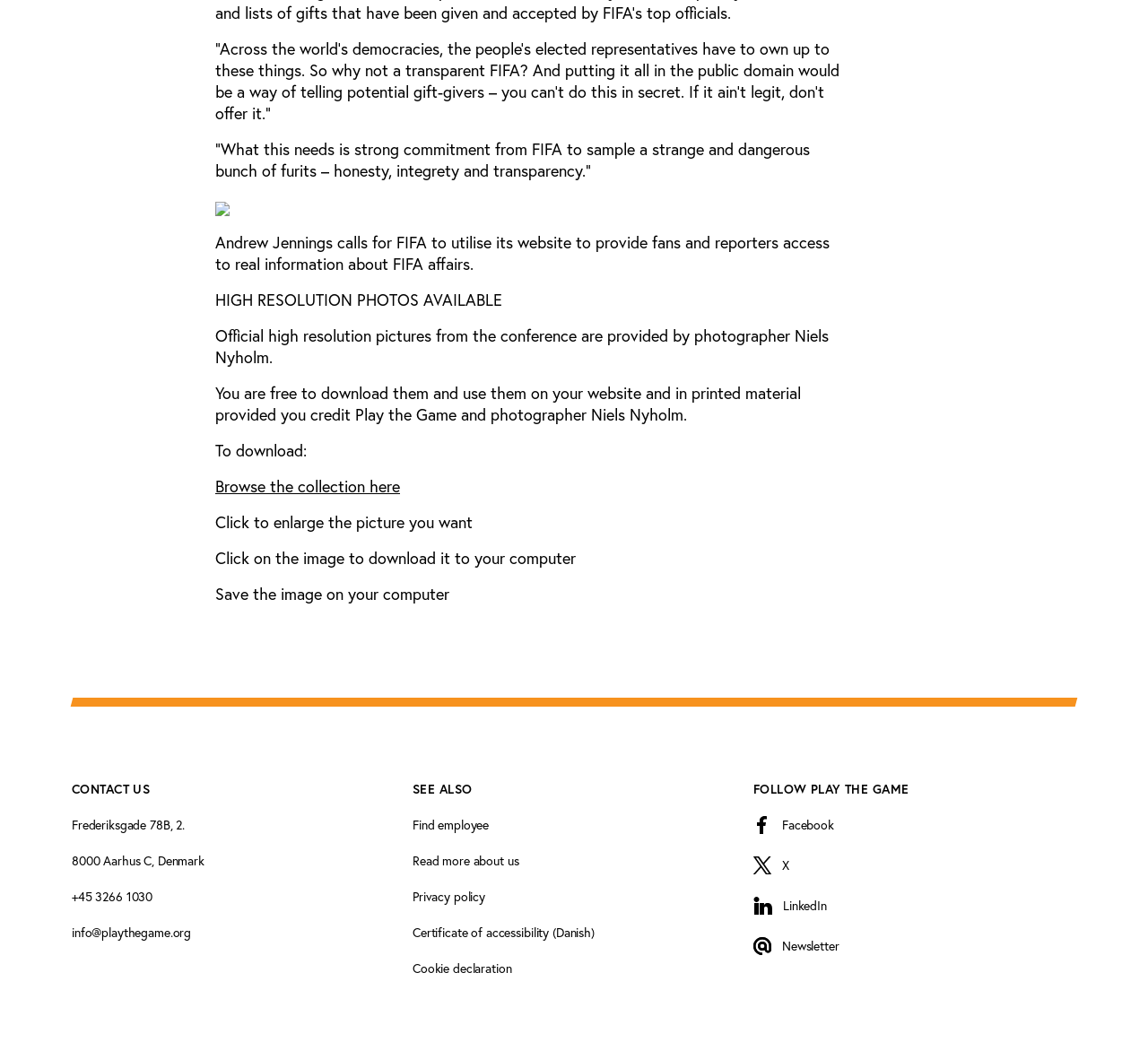What is the photographer's name?
Look at the screenshot and respond with one word or a short phrase.

Niels Nyholm